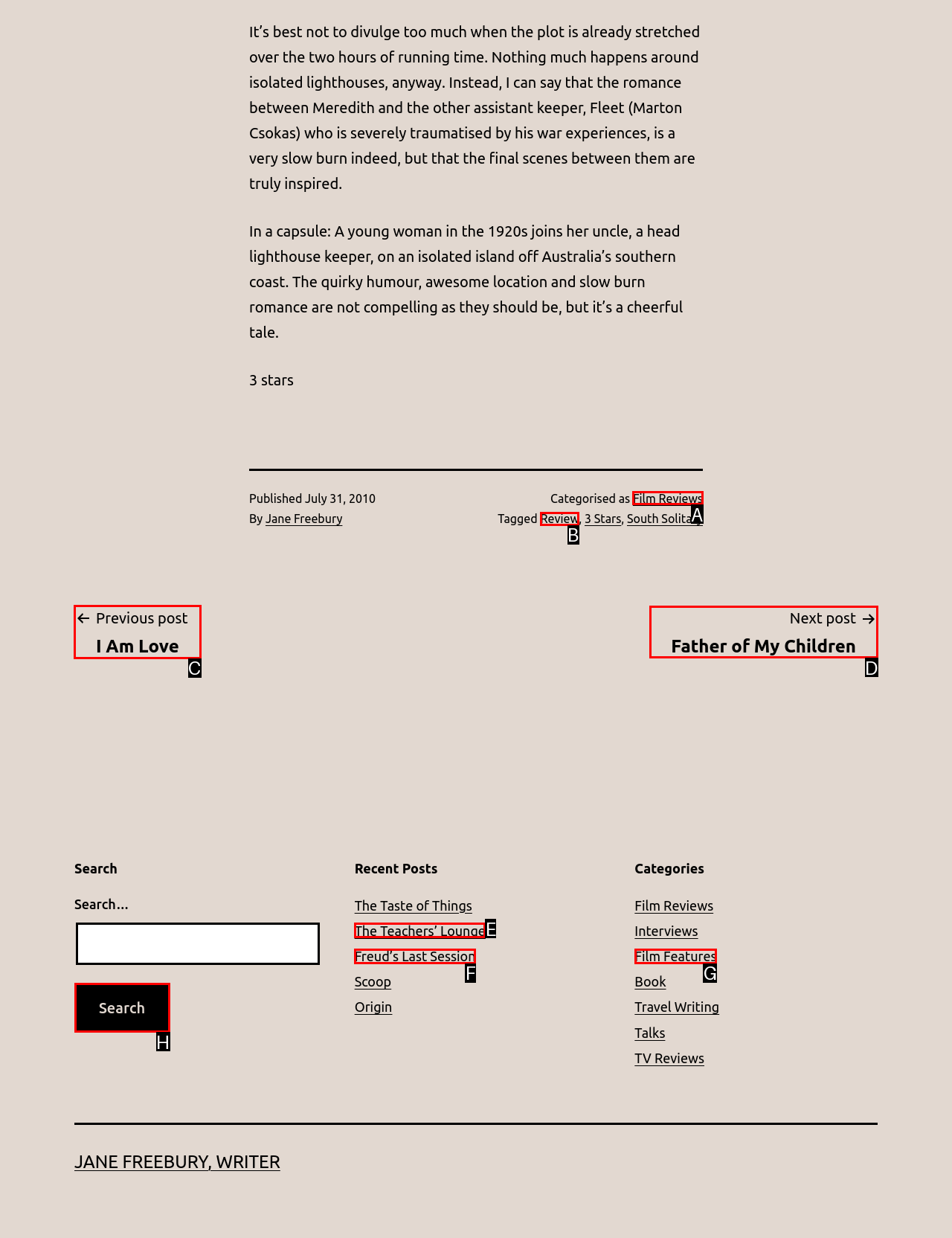Out of the given choices, which letter corresponds to the UI element required to Visit Facebook page? Answer with the letter.

None